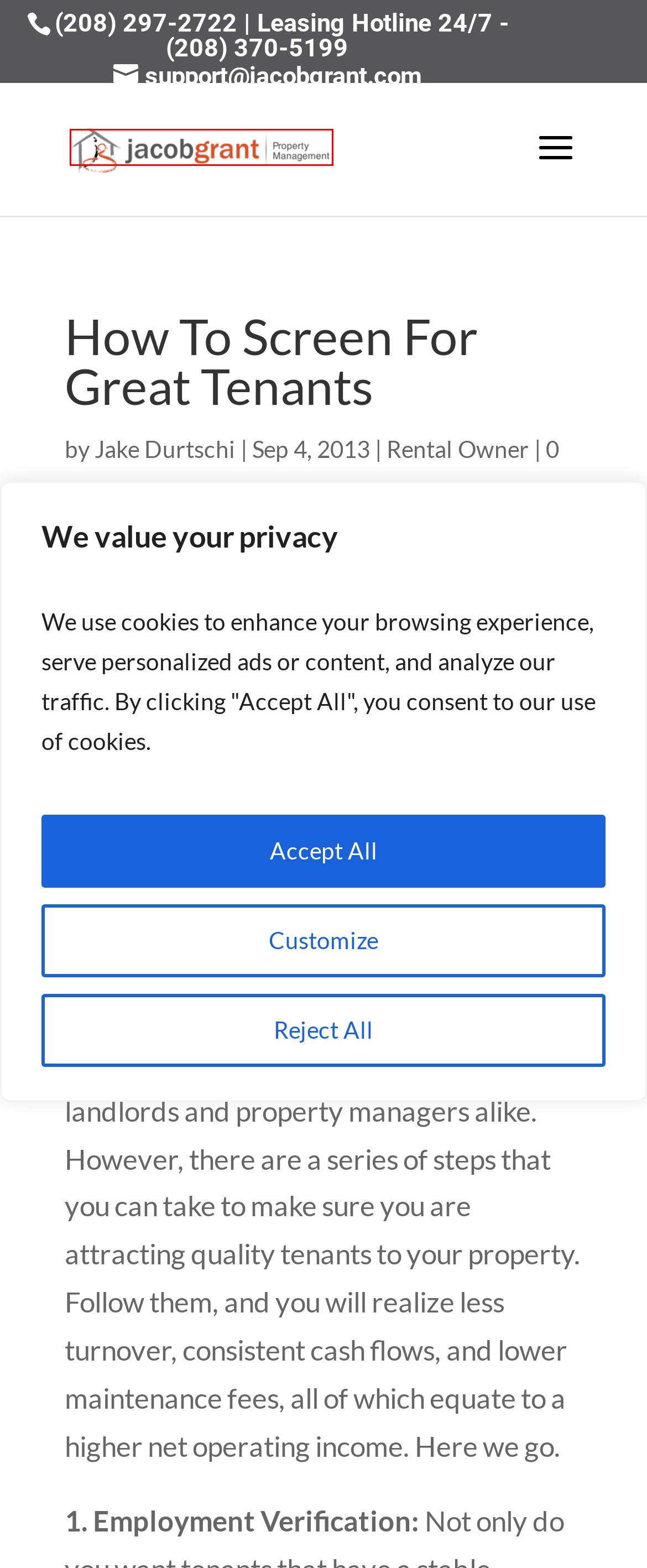Examine the screenshot of a webpage with a red bounding box around a UI element. Your task is to identify the webpage description that best corresponds to the new webpage after clicking the specified element. The given options are:
A. Meet Our Expert Team | Jacob Grant Property Management
B. local Archives - Jacob Grant Pocatello Property Management
C. Stay In the Know with Free Resources from Jacob Grant - Jacob Grant Pocatello Property Management
D. real estate Archives - Jacob Grant Pocatello Property Management
E. Fair Housing Archives - Jacob Grant Pocatello Property Management
F. Rental Owner Archives - Jacob Grant Pocatello Property Management
G. Jacob Grant: Your Pocatello Property Management Partner
H. Owner Education Archives - Jacob Grant Pocatello Property Management

G